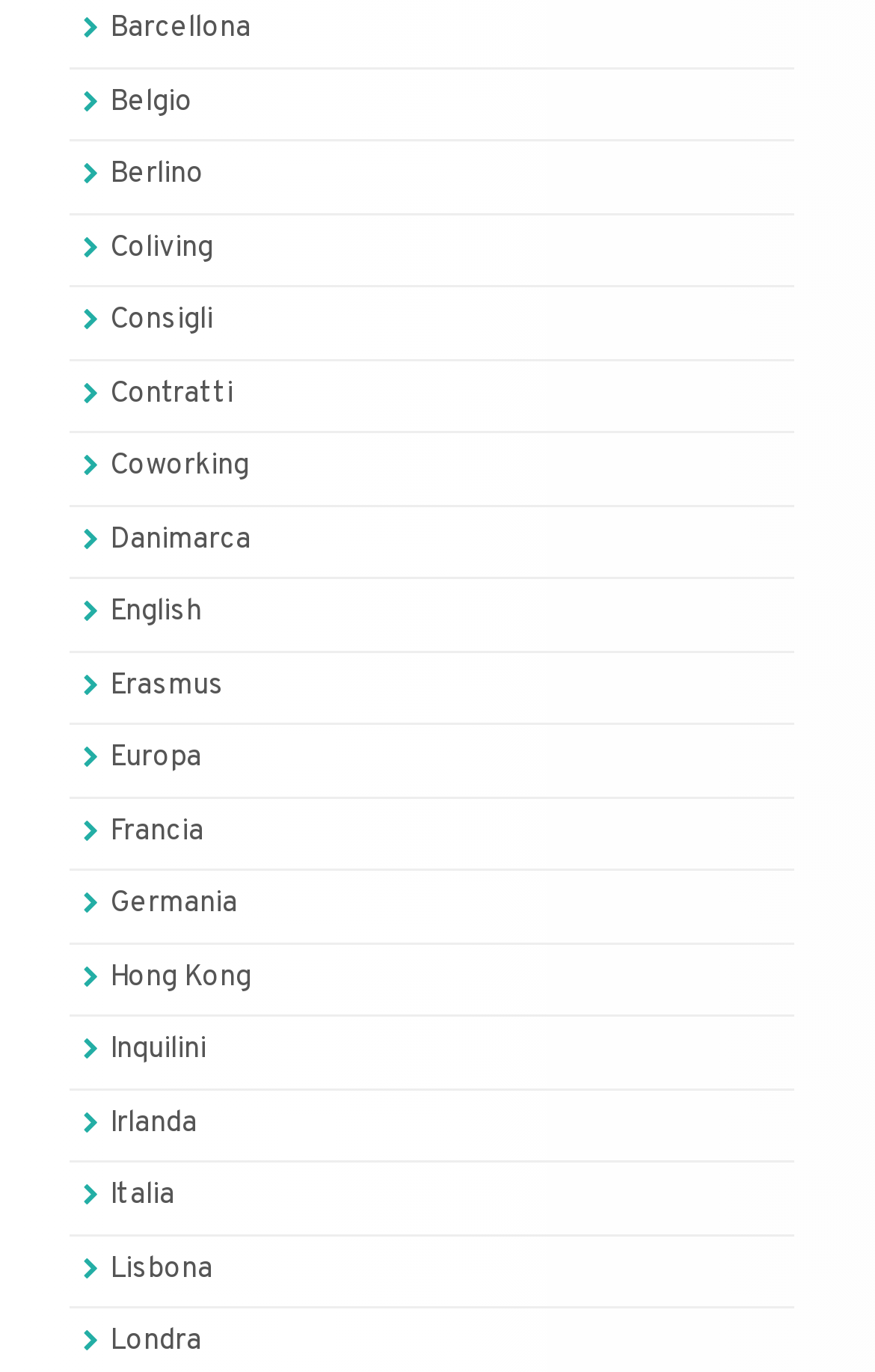Please give a concise answer to this question using a single word or phrase: 
What is the vertical position of the 'Coliving' link?

Above 'Consigli'